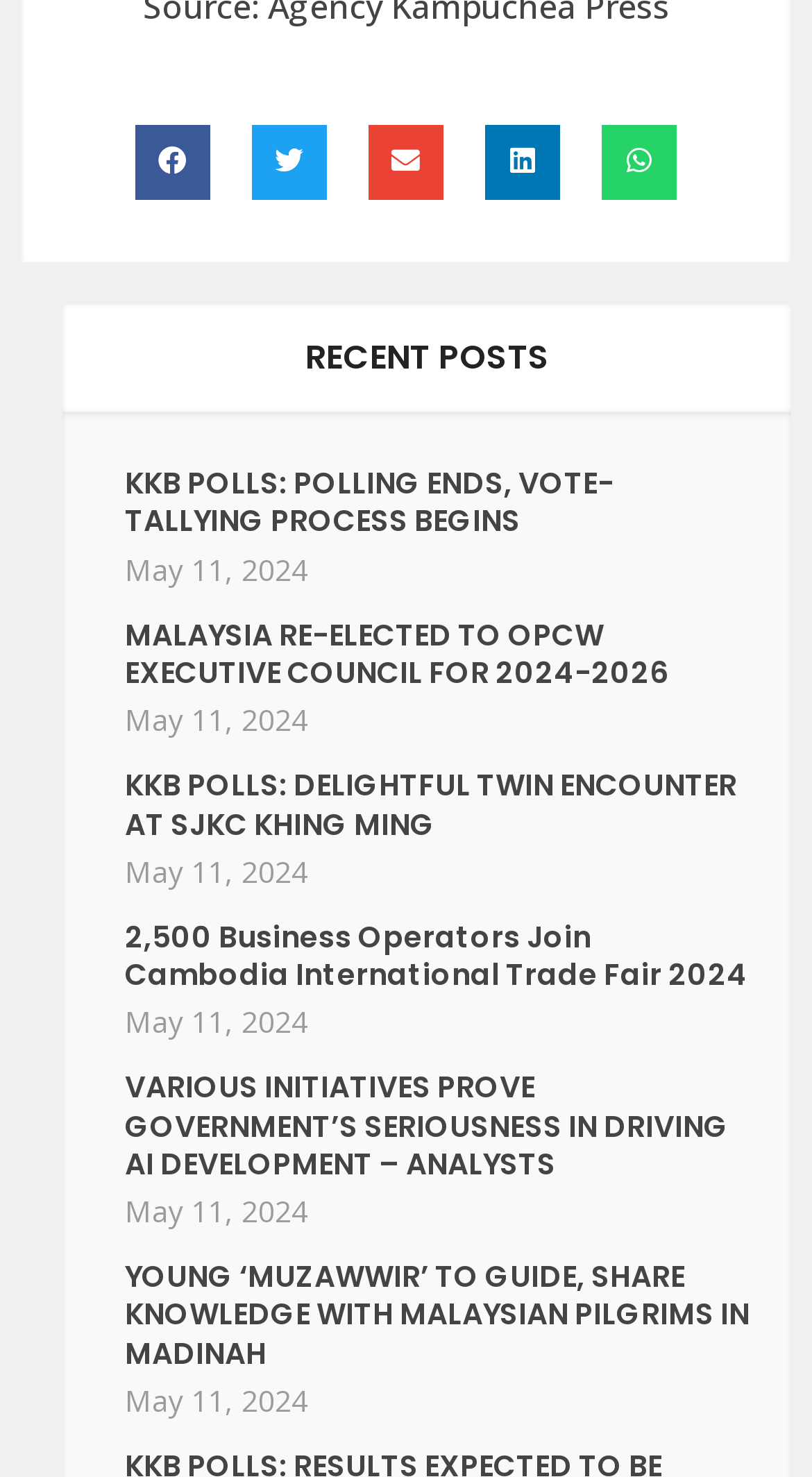Determine the bounding box coordinates of the clickable element to achieve the following action: 'Share on facebook'. Provide the coordinates as four float values between 0 and 1, formatted as [left, top, right, bottom].

[0.167, 0.085, 0.259, 0.136]